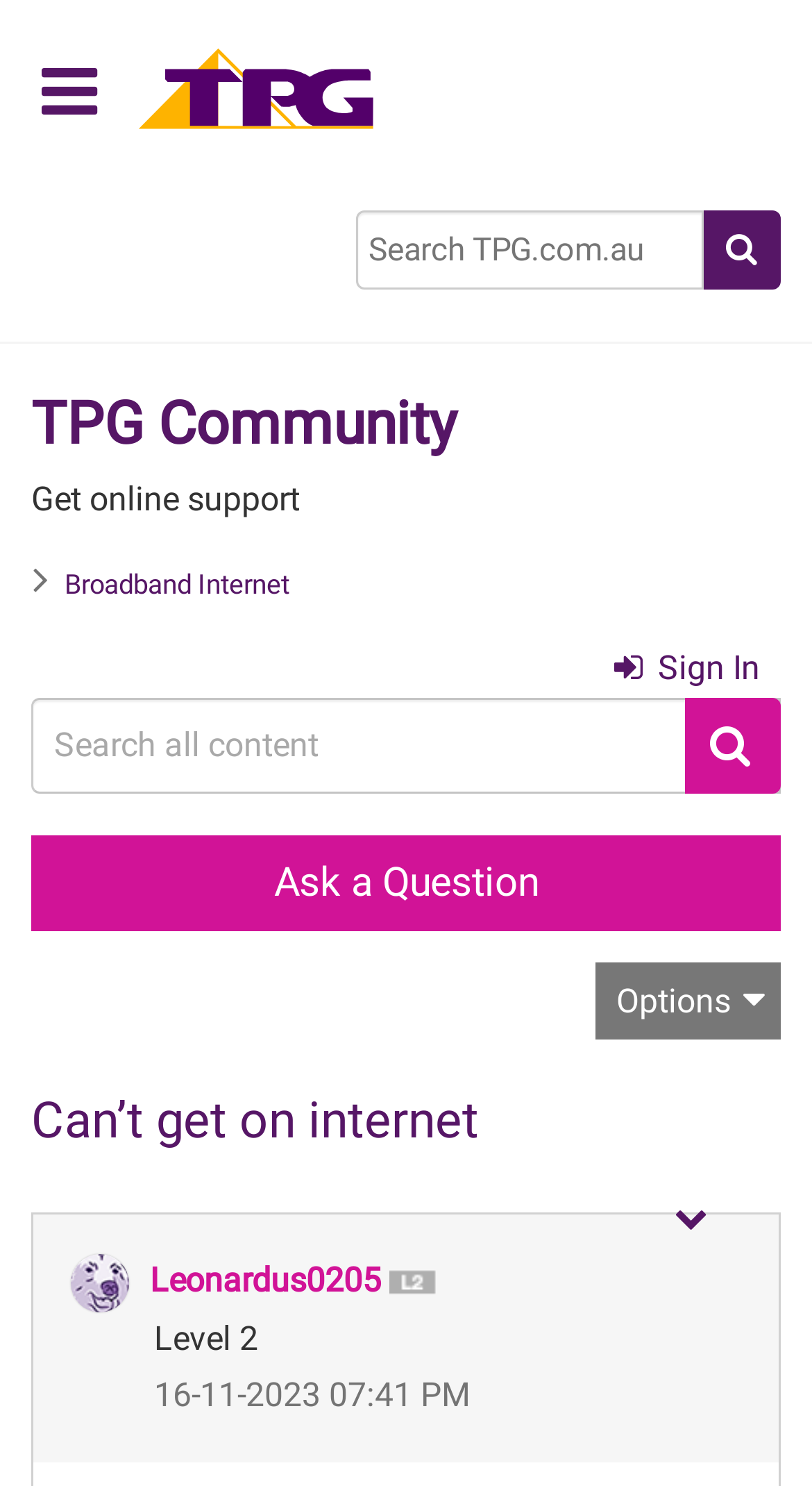Kindly determine the bounding box coordinates of the area that needs to be clicked to fulfill this instruction: "View profile of Leonardus0205".

[0.185, 0.849, 0.469, 0.875]